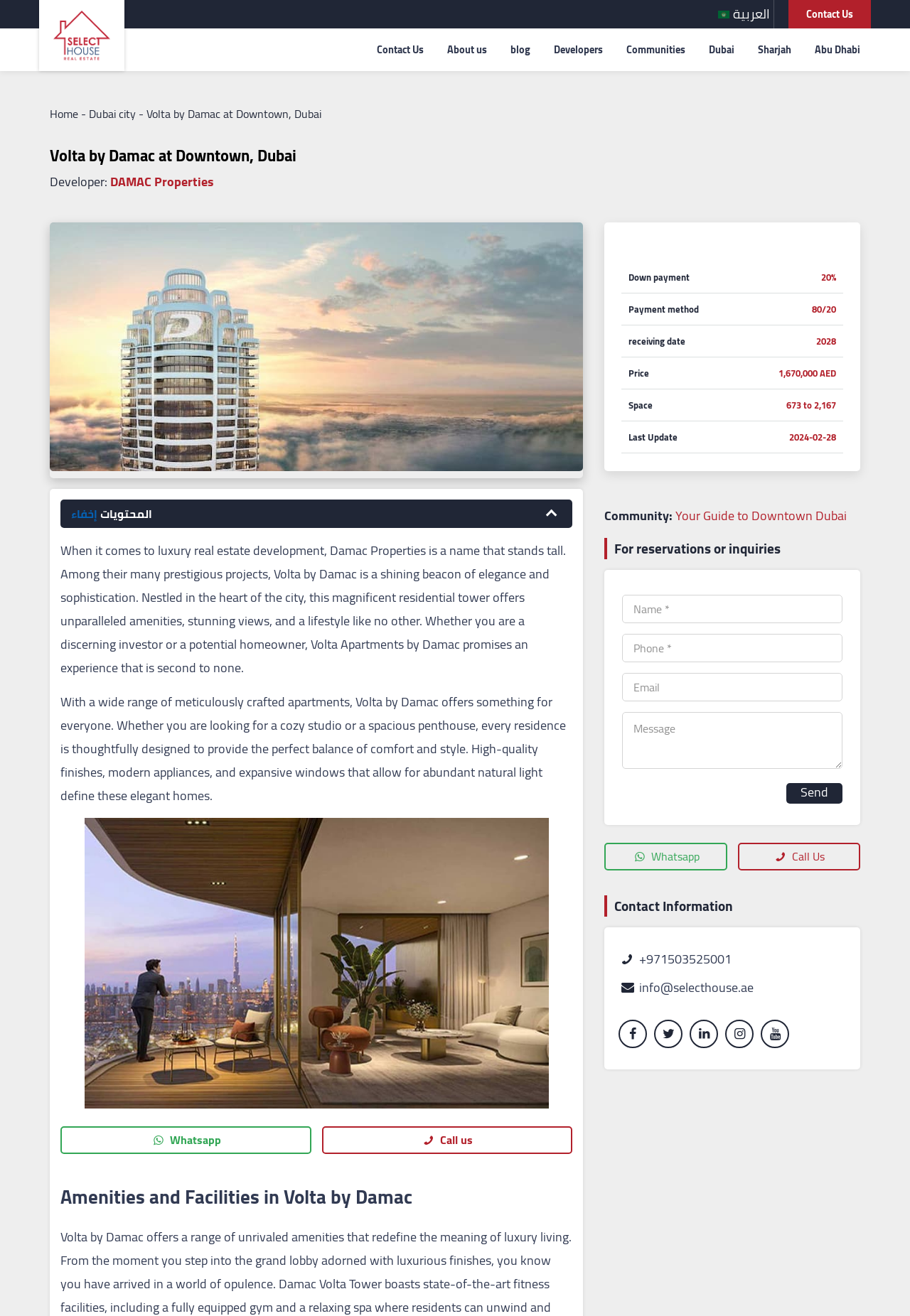Identify the bounding box coordinates for the element that needs to be clicked to fulfill this instruction: "Click Contact Us". Provide the coordinates in the format of four float numbers between 0 and 1: [left, top, right, bottom].

[0.866, 0.0, 0.957, 0.022]